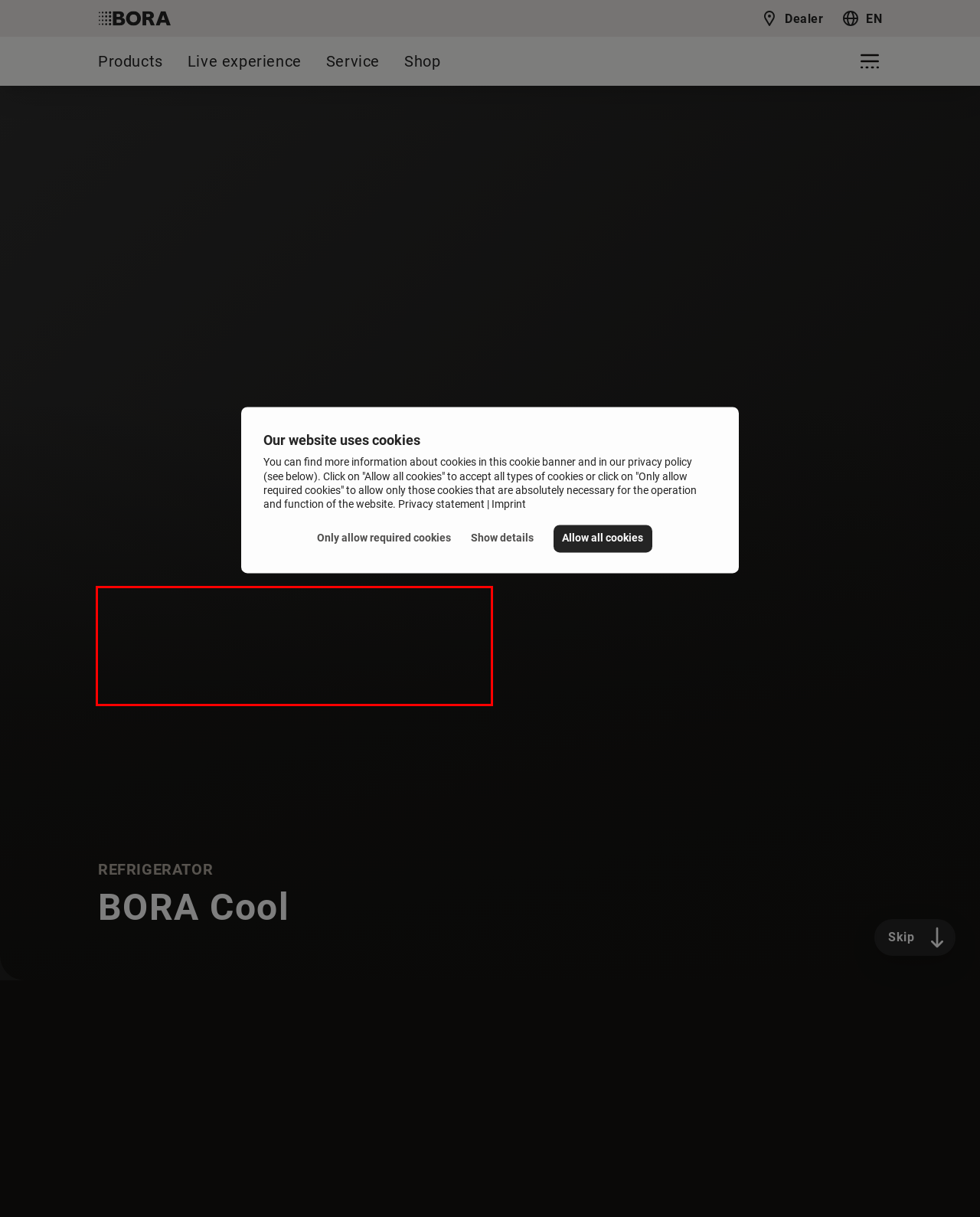Given a screenshot of a webpage containing a red rectangle bounding box, extract and provide the text content found within the red bounding box.

With two separate areas, one for cooling and one for storing, our refrigerator offers ideal temperature conditions for various foods. At temperatures close to 0°C, the BORA Fresh zero area featuring humidity regulation is optimally designed for storing food.